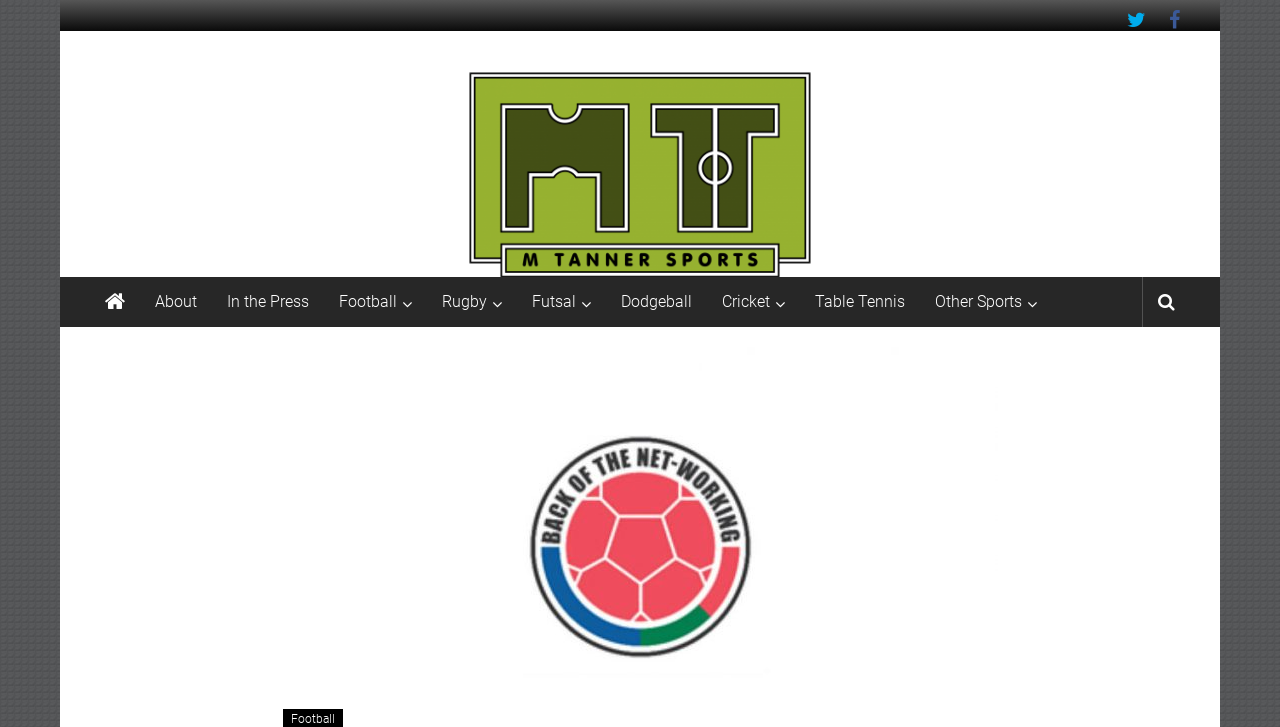Please locate the bounding box coordinates of the region I need to click to follow this instruction: "Click on the 'In the Press' link".

[0.177, 0.381, 0.241, 0.45]